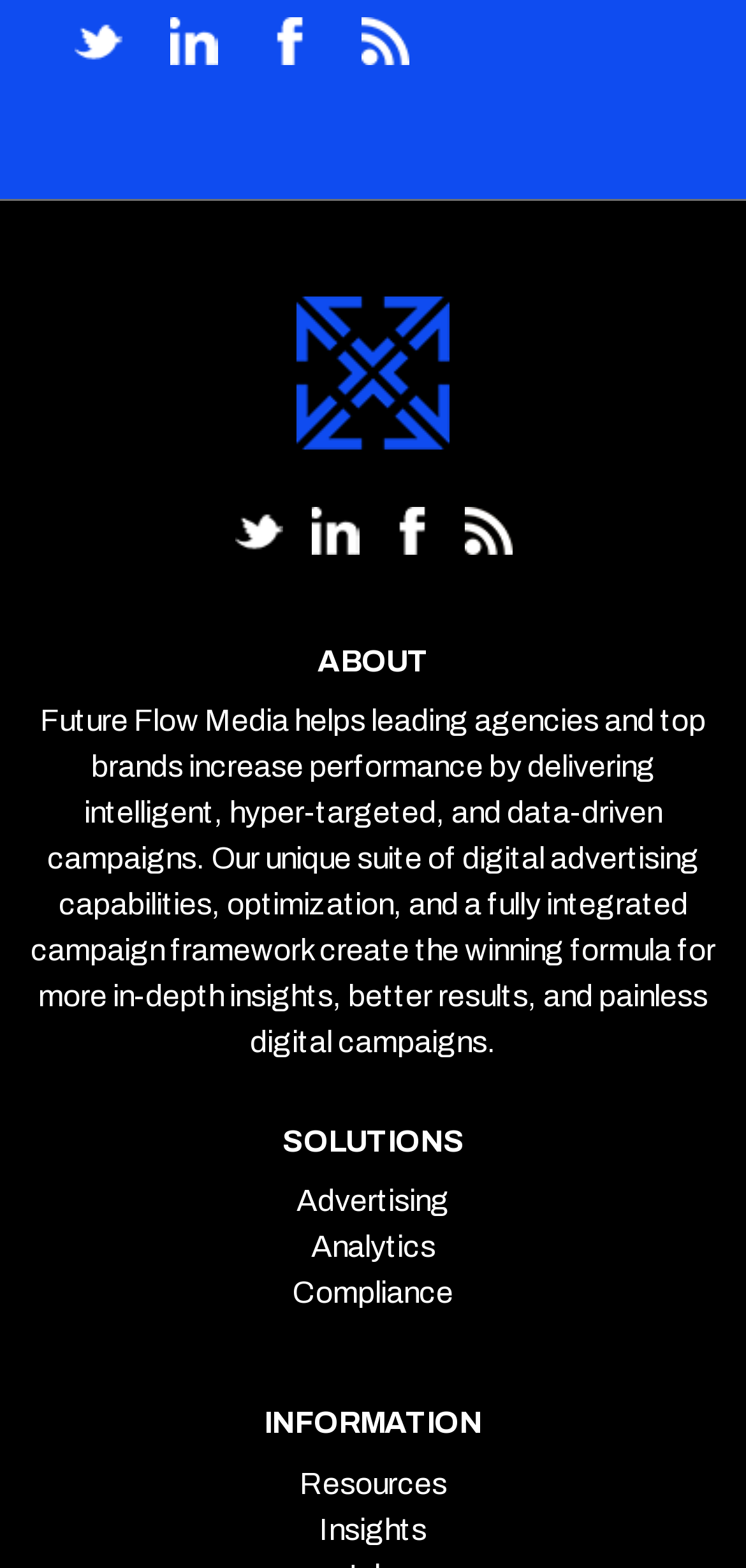What is the topic of the 'SOLUTIONS' section?
Analyze the image and deliver a detailed answer to the question.

I looked at the links under the 'SOLUTIONS' section and found that they are related to digital advertising, such as 'Advertising', 'Analytics', and 'Compliance', so I inferred that the topic of this section is digital advertising capabilities.